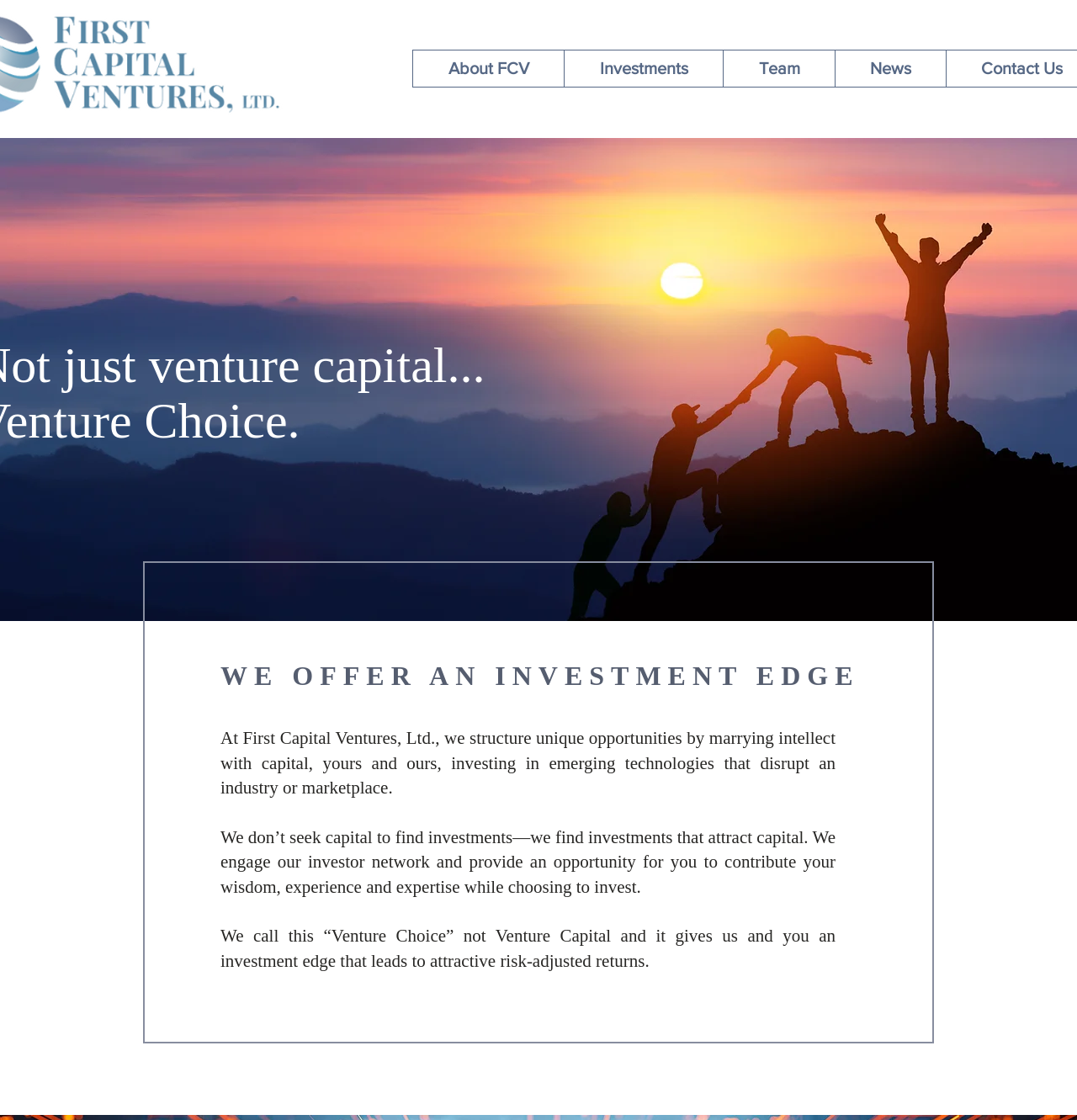What are the main sections of the webpage? Using the information from the screenshot, answer with a single word or phrase.

About, Investments, Team, News